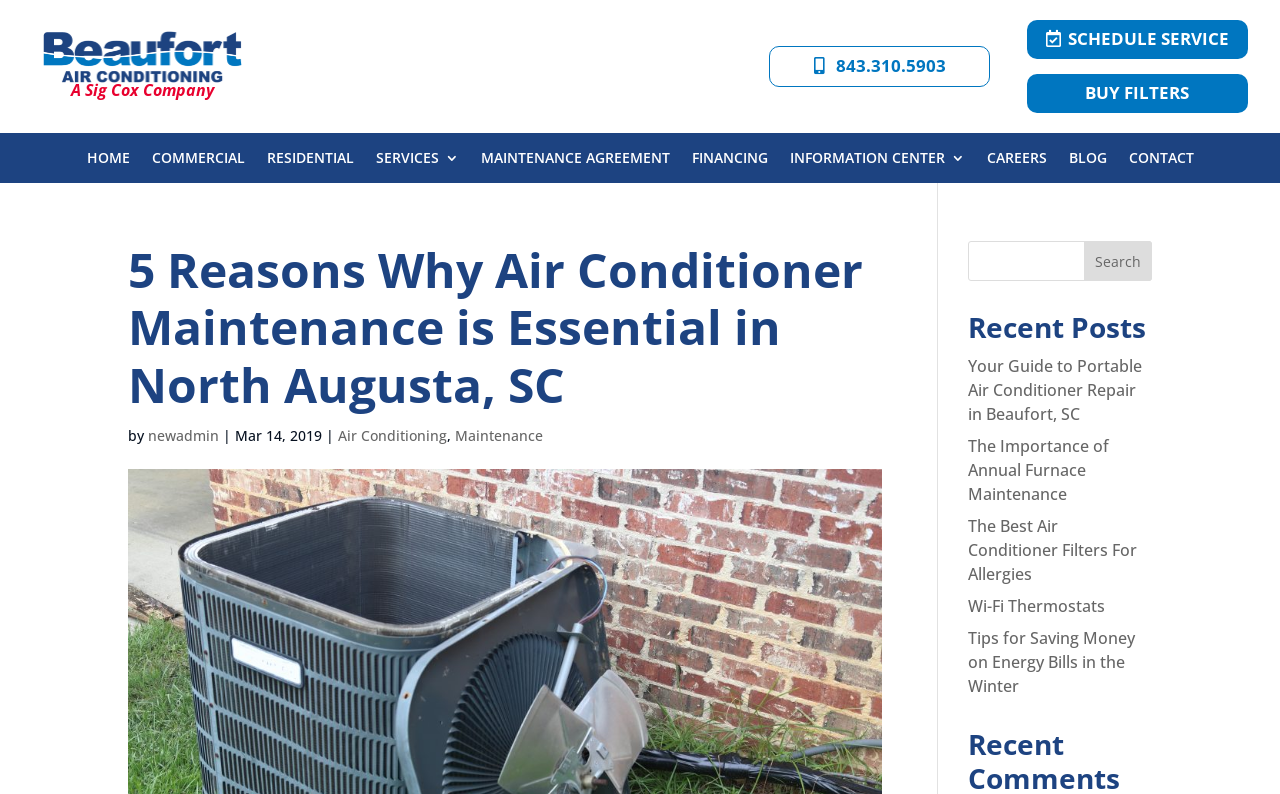How many links are in the main navigation menu?
Using the details shown in the screenshot, provide a comprehensive answer to the question.

The main navigation menu is located at the top of the webpage, below the company name and phone number. It contains links to 'HOME', 'COMMERCIAL', 'RESIDENTIAL', 'SERVICES', 'MAINTENANCE AGREEMENT', 'FINANCING', 'INFORMATION CENTER', 'CAREERS', and 'BLOG'. Counting these links, there are 9 in total.